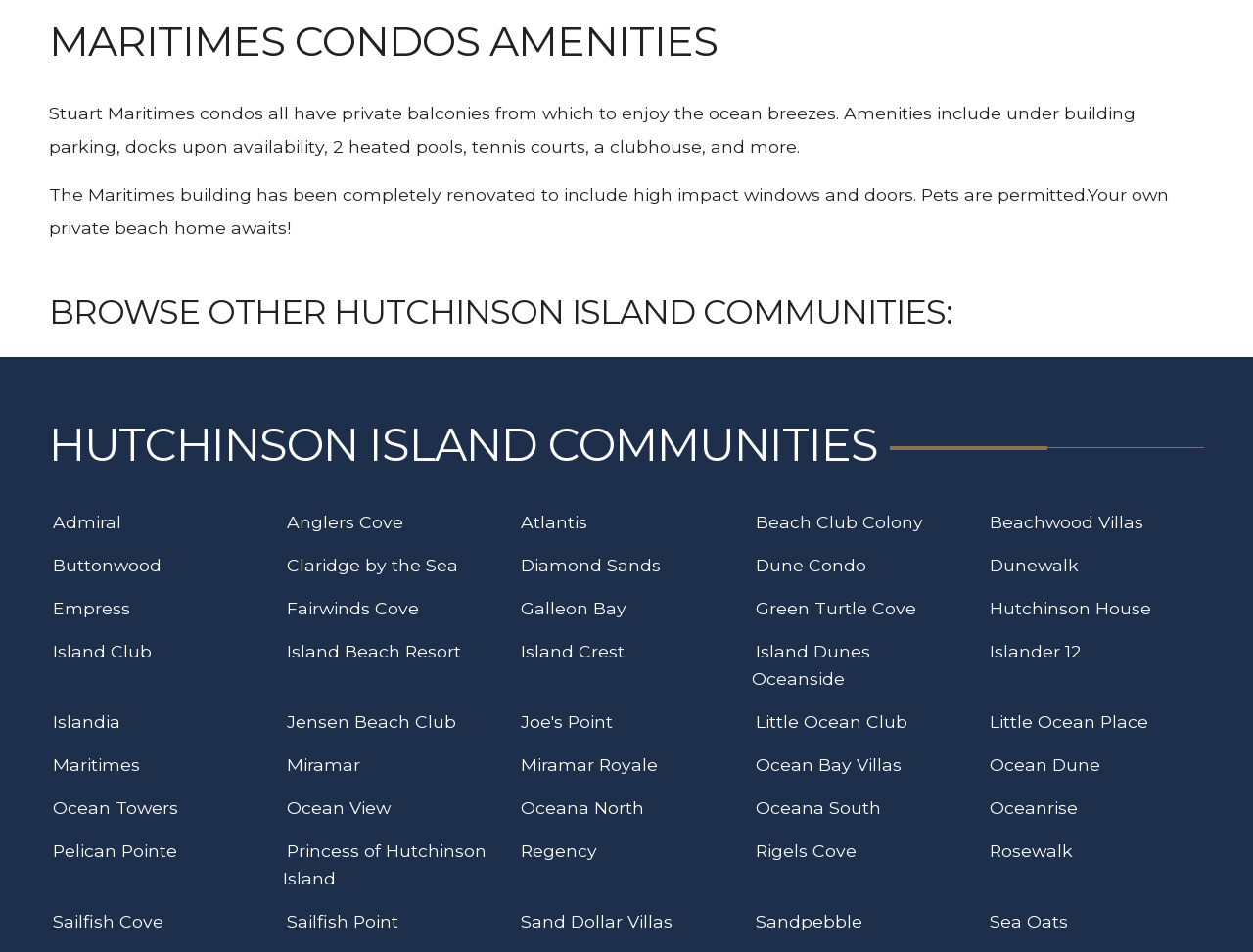Please mark the clickable region by giving the bounding box coordinates needed to complete this instruction: "Explore Maritimes condos".

[0.036, 0.784, 0.118, 0.822]